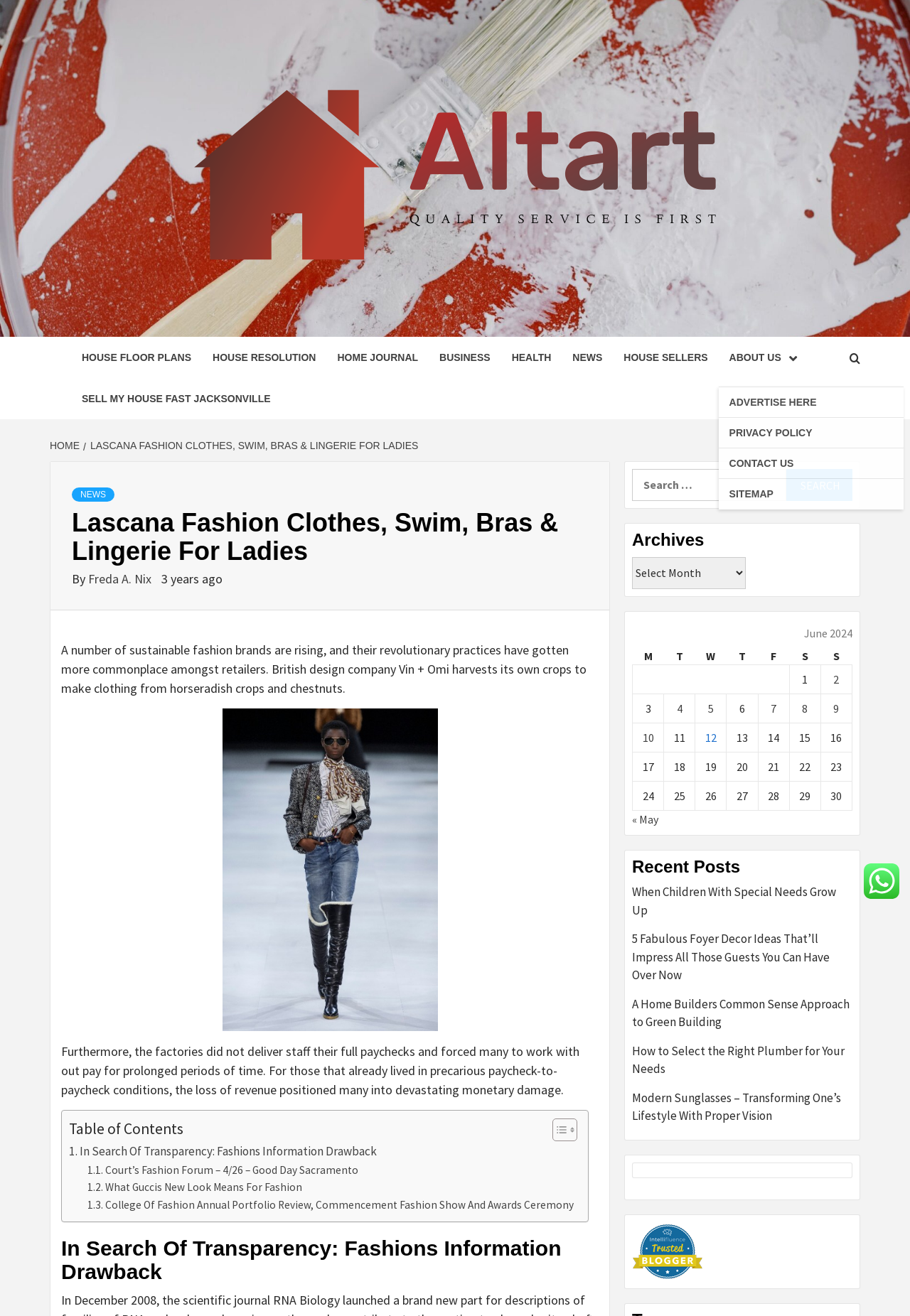Please provide a short answer using a single word or phrase for the question:
What is the name of the author of the article?

Freda A. Nix